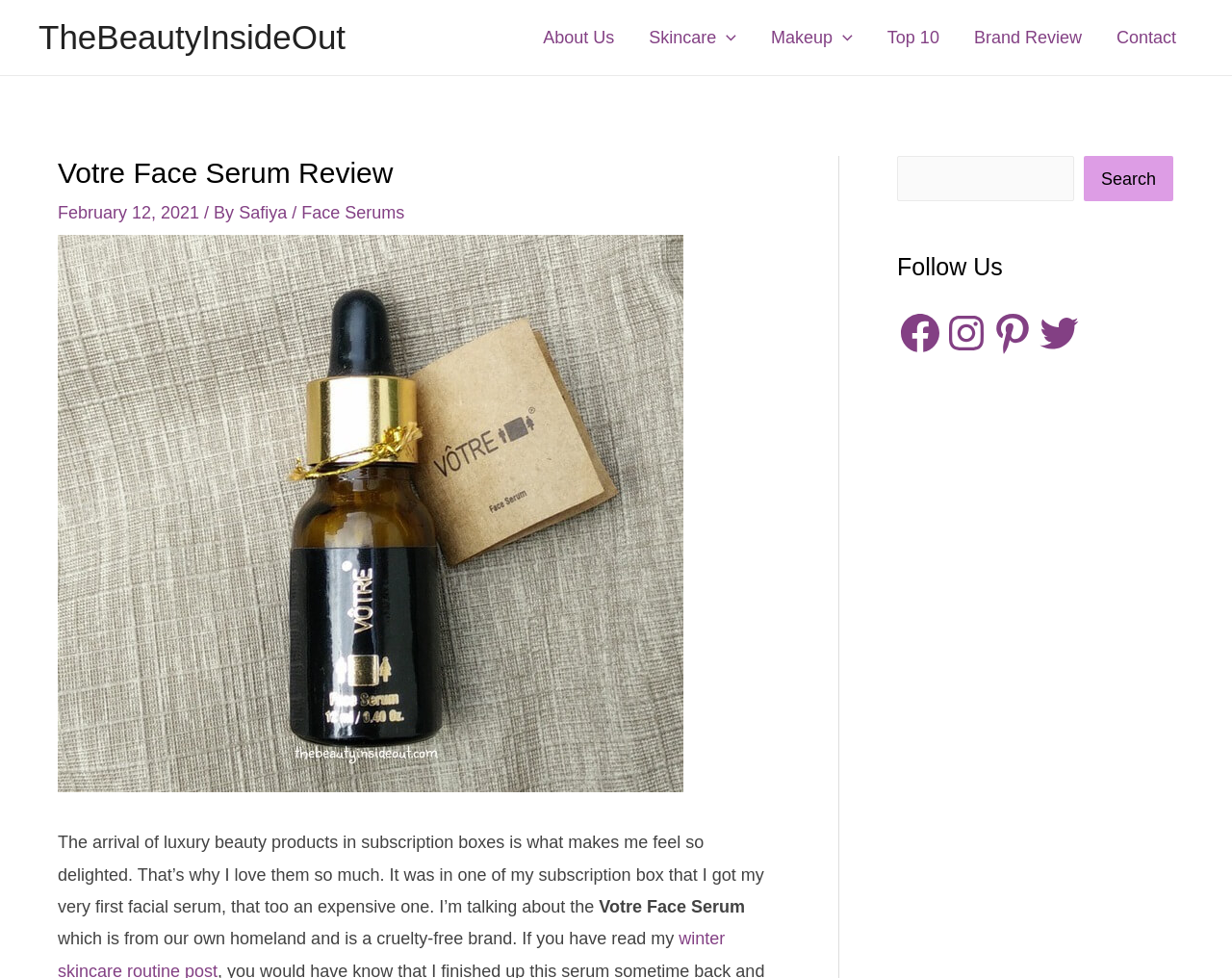Please determine the bounding box coordinates of the area that needs to be clicked to complete this task: 'Search for a keyword'. The coordinates must be four float numbers between 0 and 1, formatted as [left, top, right, bottom].

[0.728, 0.159, 0.872, 0.206]